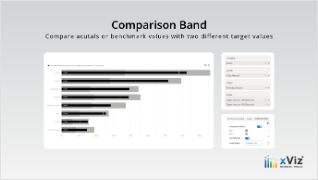Refer to the image and provide an in-depth answer to the question:
What is the purpose of the settings panel?

The settings panel, located on the right side of the image, provides options for customizing the visual representation of data. This allows users to tailor the display of their data to suit their needs.